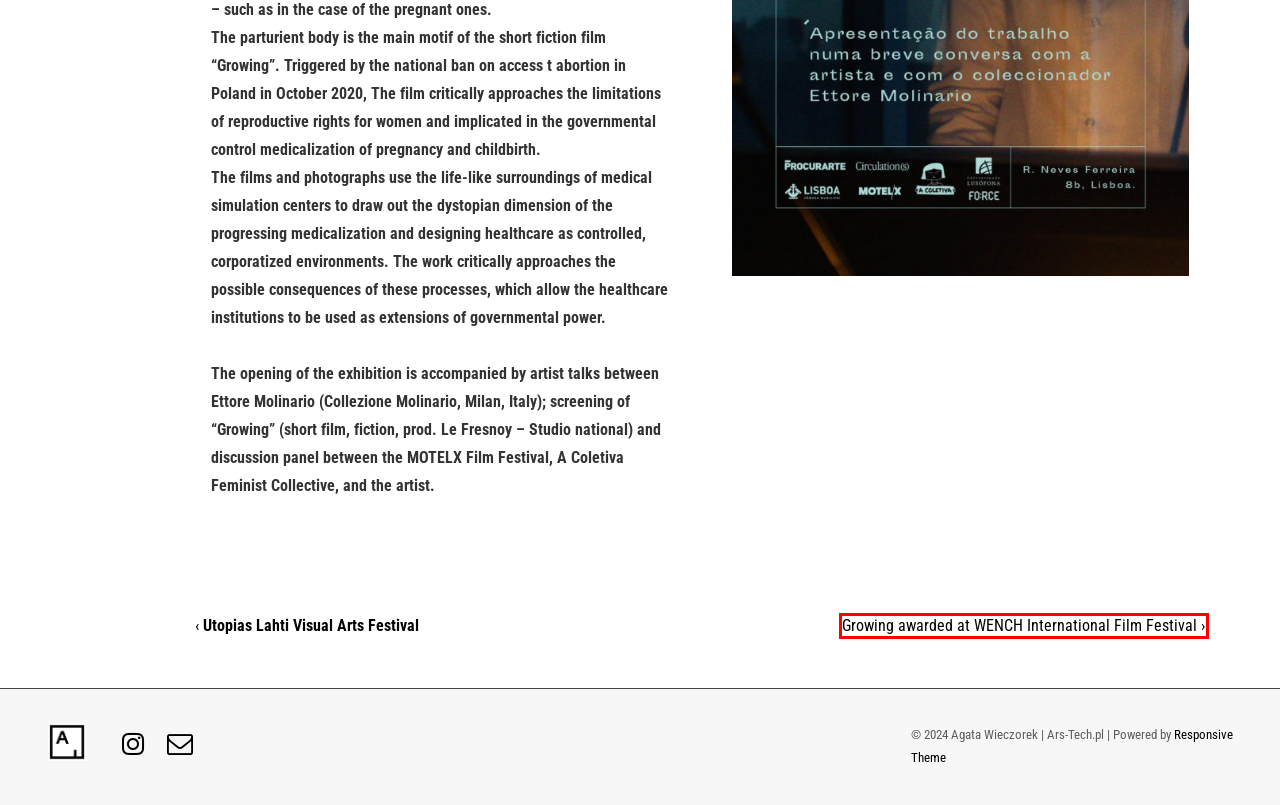You are given a webpage screenshot where a red bounding box highlights an element. Determine the most fitting webpage description for the new page that loads after clicking the element within the red bounding box. Here are the candidates:
A. Growing awarded at WENCH International Film Festival – AGATA WIECZOREK
B. Publications – AGATA WIECZOREK
C. Press – AGATA WIECZOREK
D. AGATA WIECZOREK – Photography
E. upcoming&current – AGATA WIECZOREK
F. Bio / Statement – AGATA WIECZOREK
G. Contact – AGATA WIECZOREK
H. Utopias Lahti Visual Arts Festival – AGATA WIECZOREK

A